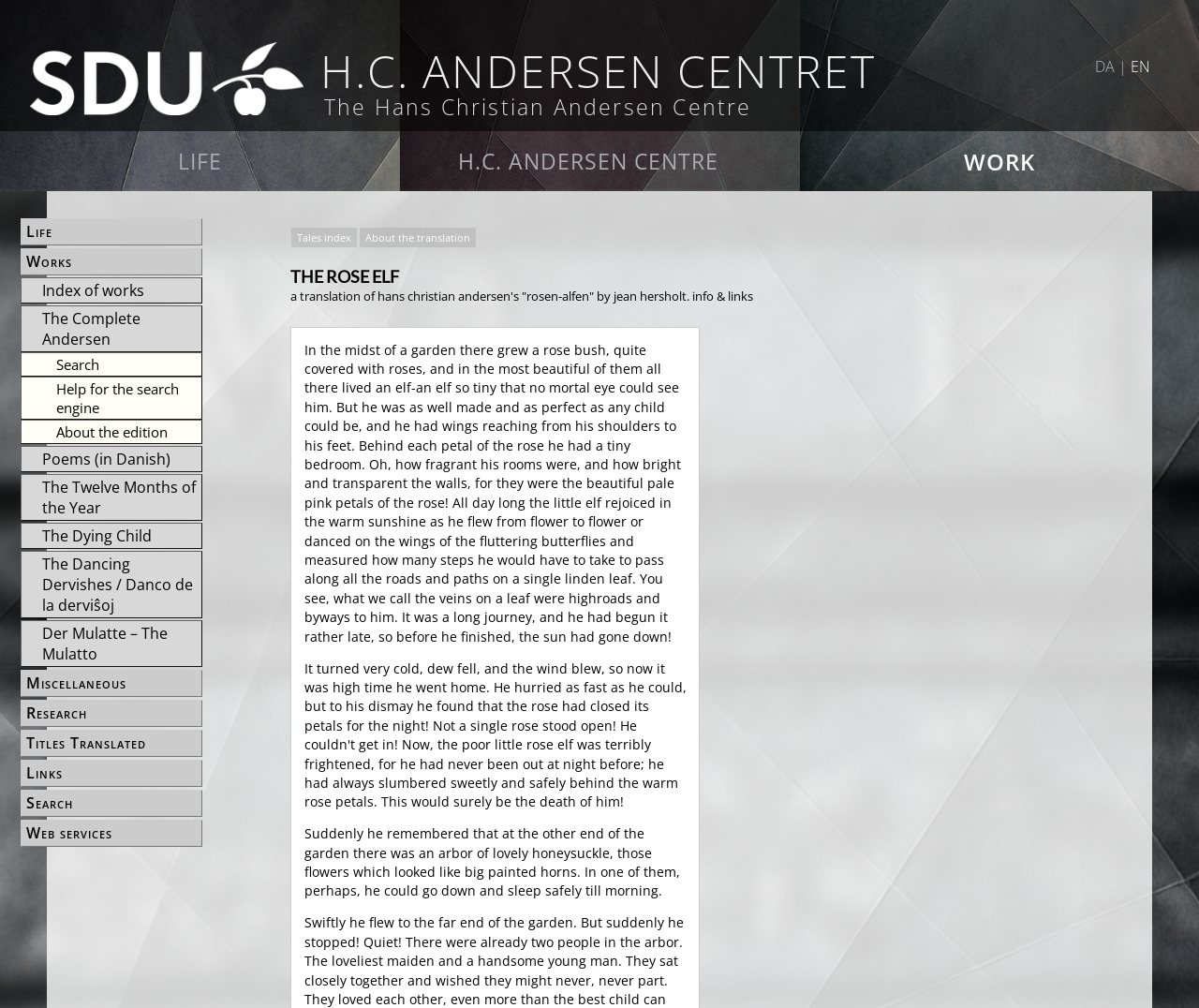Describe the webpage meticulously, covering all significant aspects.

This webpage is dedicated to Hans Christian Andersen, a renowned Danish author. At the top of the page, there are three language options: 'DA', '|', and 'EN'. Below these options, the title "H.C. ANDERSEN CENTRET The Hans Christian Andersen Centre" is displayed, accompanied by an image and two headings. 

The webpage is divided into several sections. The first section has three links: 'LIFE', 'H.C. ANDERSEN CENTRE', and 'WORK'. Below this section, there are several paragraphs of text, each describing a different aspect of Hans Christian Andersen's life and works. These paragraphs are accompanied by links to more information, such as a comprehensive timetable, biography, and chronology of his life, as well as indexes of his works and poems.

The next section appears to be a collection of links to various resources, including online poems, a search engine, and information about specific works, such as "The Twelve Months of the Year" and "The Dying Child". There are also links to translations of his works, including a chapter from "A Poet's Bazaar" in Esperanto and a drama called "The Mulatto" in German.

Further down the page, there are links to miscellaneous resources, including illustrations, frequently asked questions, and research papers. There is also a section dedicated to titles of Andersen's fairy tales and stories in multiple languages.

The final section of the page appears to be a translation of one of Andersen's stories, "The Rose Elf", with a heading and two paragraphs of text. The story describes a tiny elf who lives in a rose bush and has wings and tiny bedrooms behind each petal. The elf rejoices in the sunshine and explores the garden, eventually seeking shelter in a honeysuckle flower for the night.